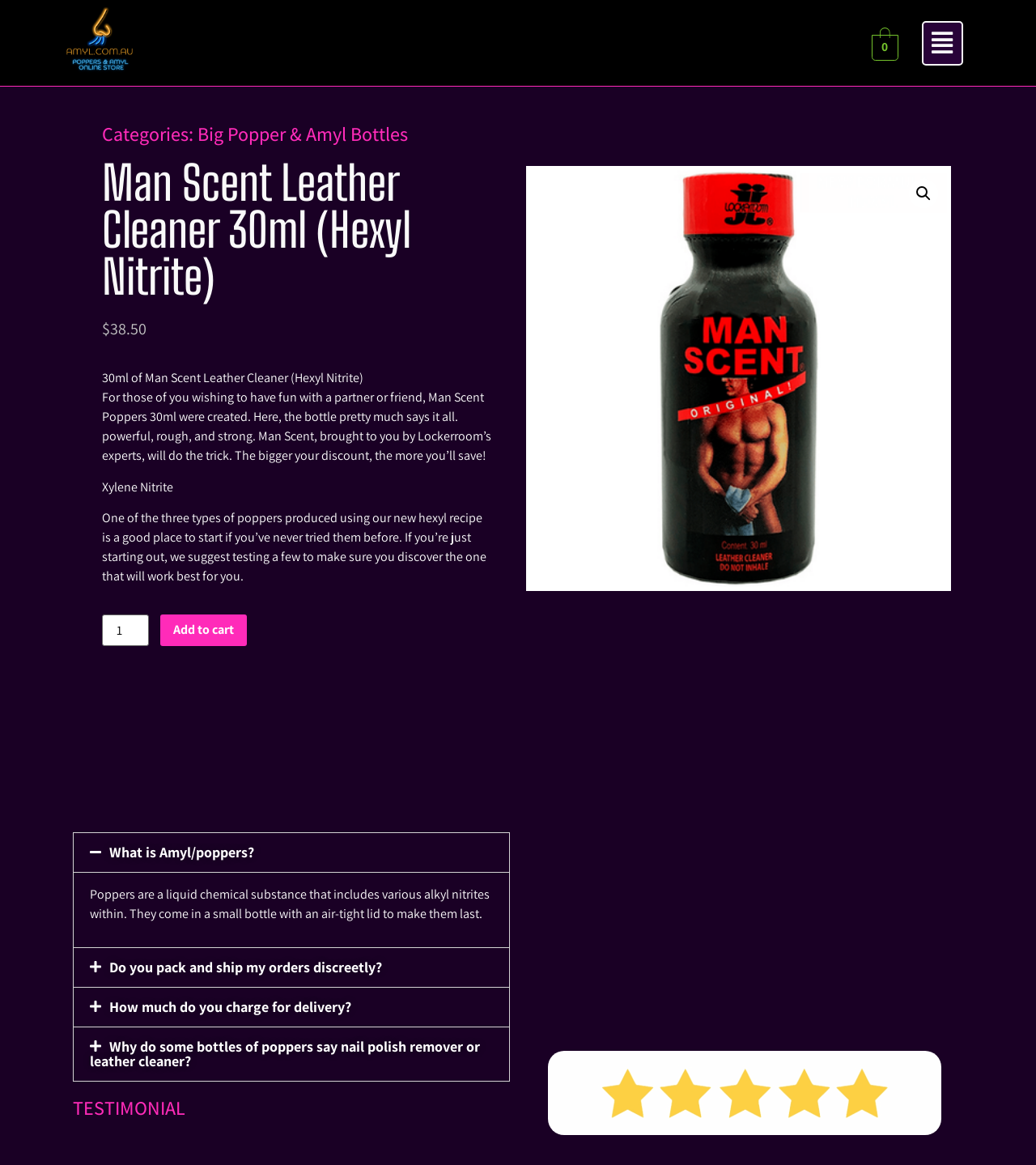Locate the bounding box coordinates of the element to click to perform the following action: 'Select the 'What is Amyl/poppers?' tab'. The coordinates should be given as four float values between 0 and 1, in the form of [left, top, right, bottom].

[0.071, 0.715, 0.491, 0.748]